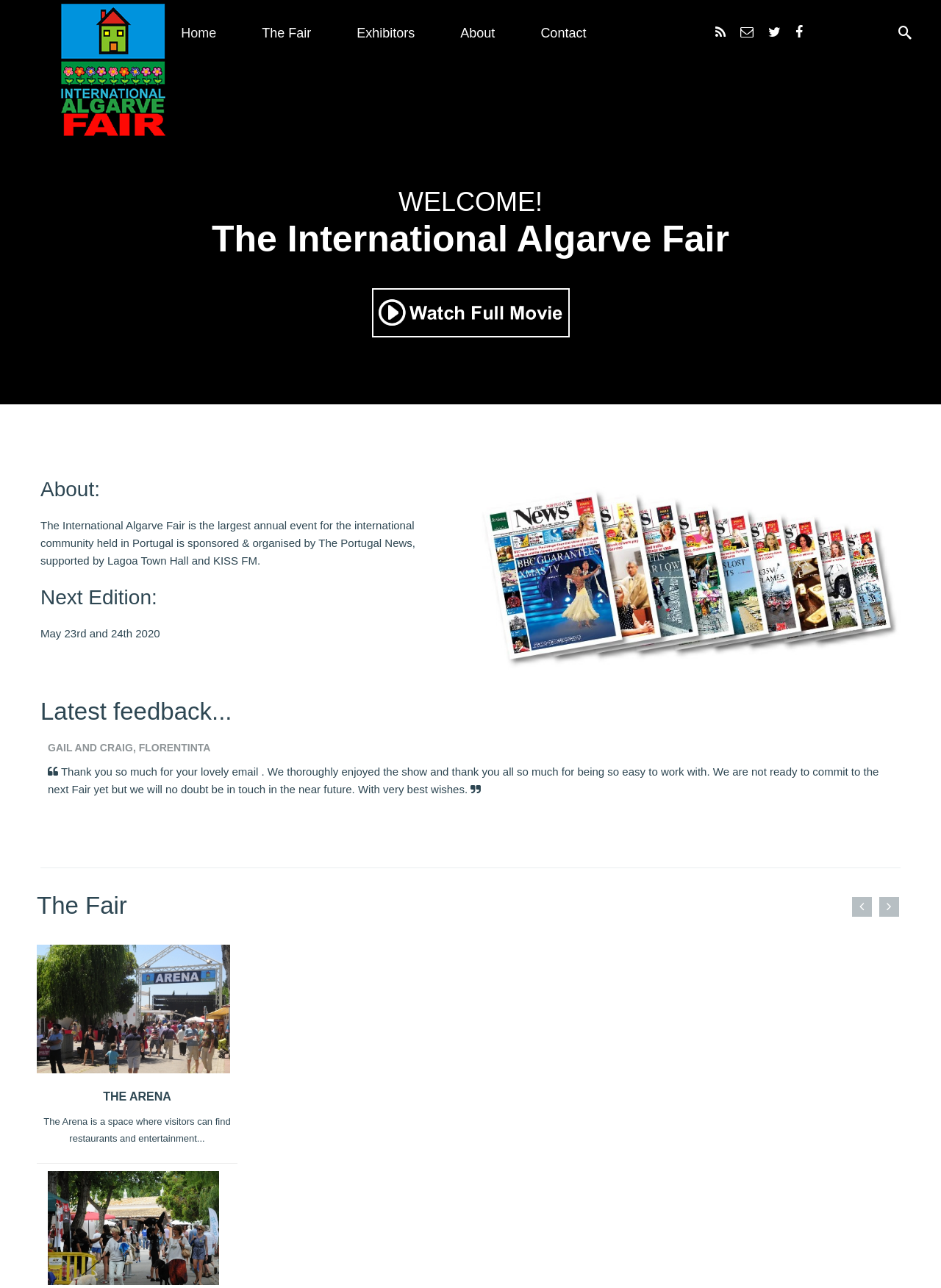Please identify the bounding box coordinates of the area I need to click to accomplish the following instruction: "Explore The Arena".

[0.039, 0.778, 0.245, 0.787]